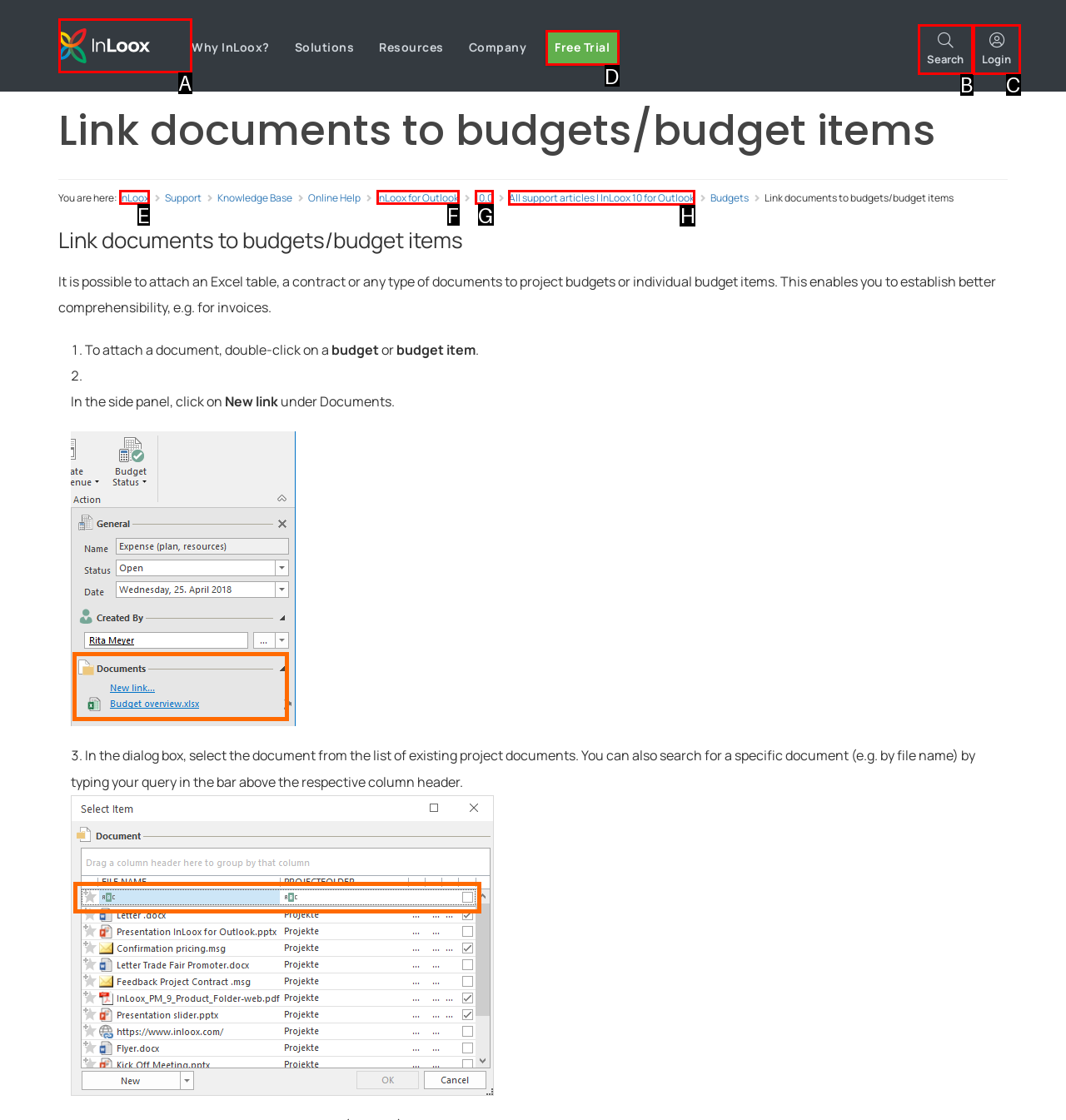For the task: View all support articles, specify the letter of the option that should be clicked. Answer with the letter only.

H